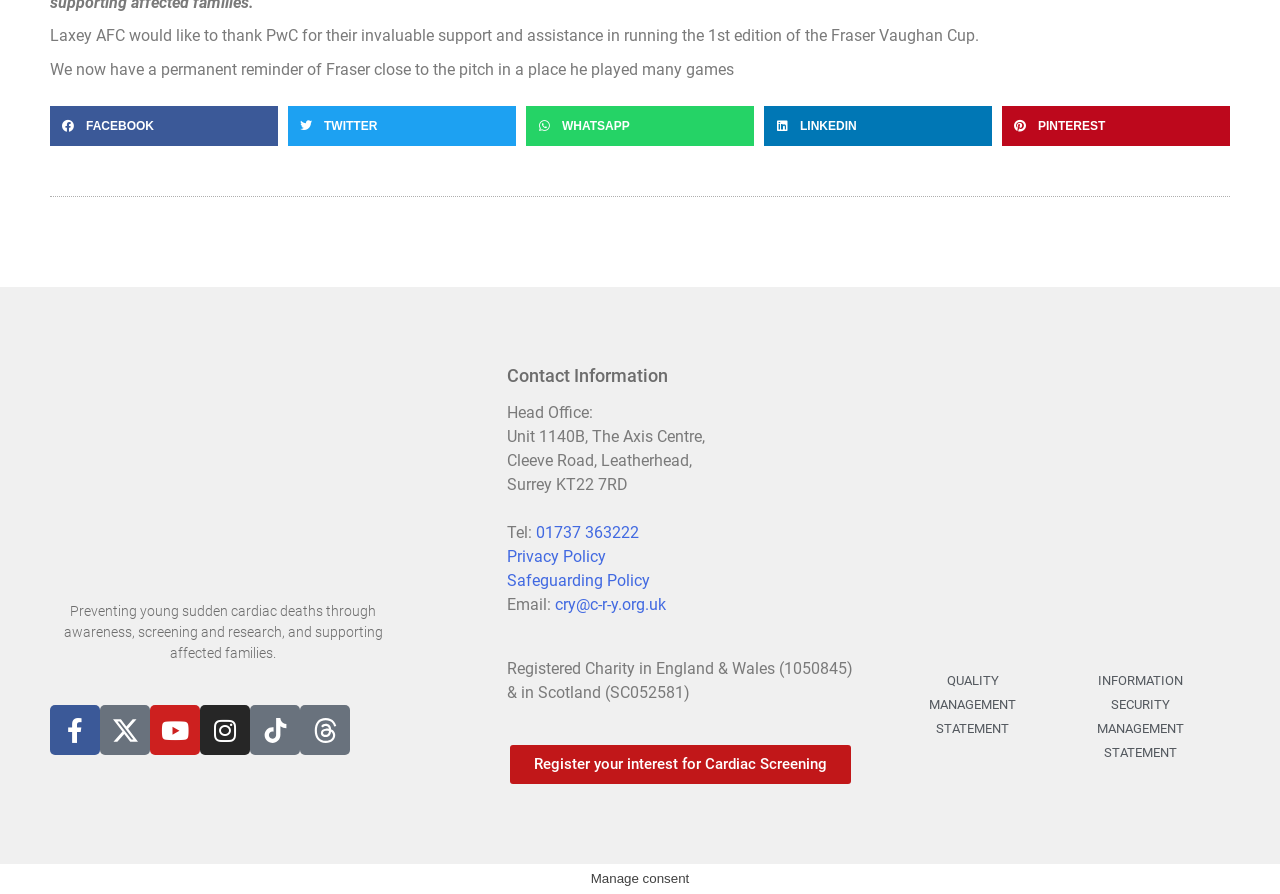What is the name of the cup mentioned?
Please look at the screenshot and answer using one word or phrase.

Fraser Vaughan Cup